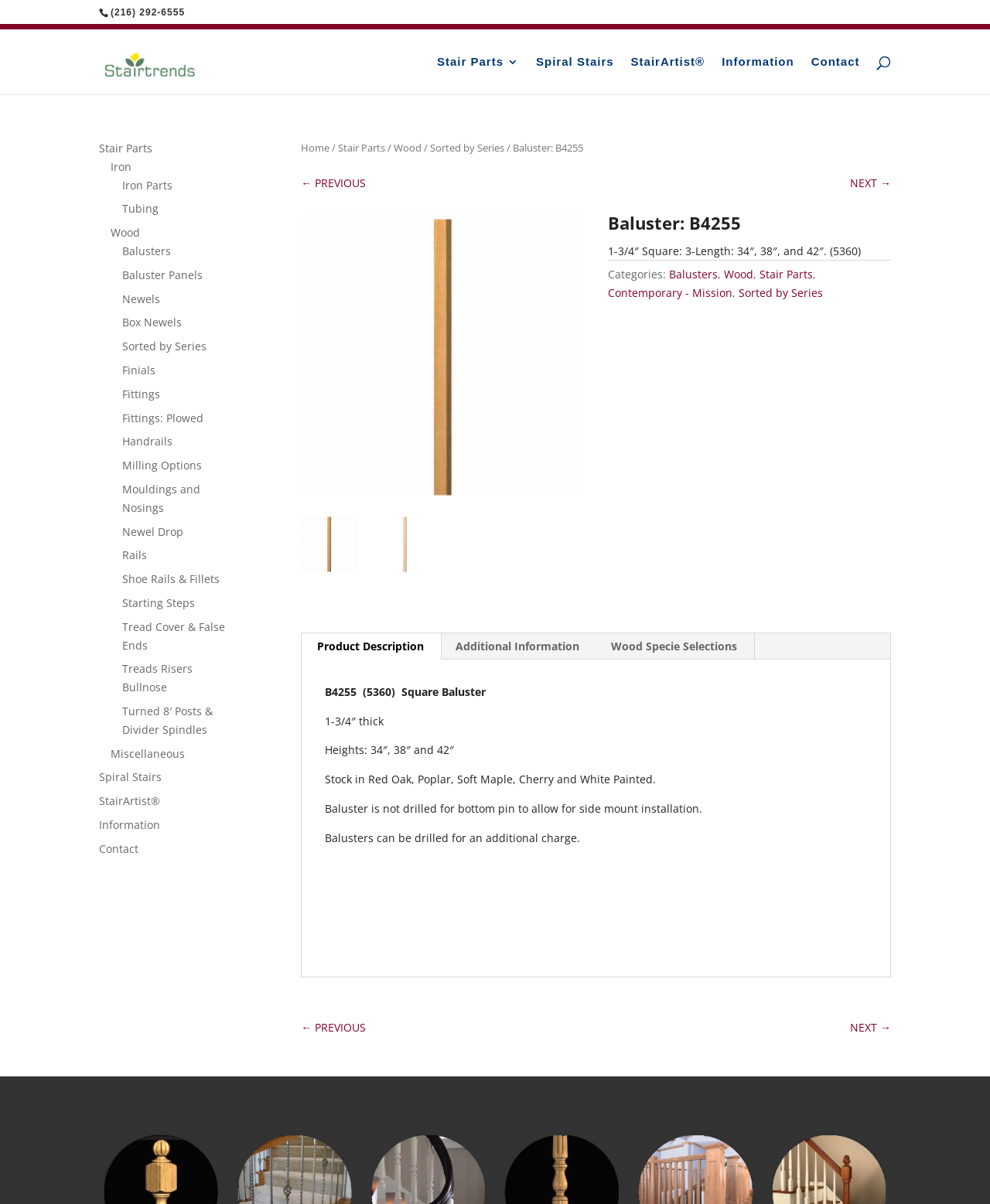Please find the bounding box coordinates of the section that needs to be clicked to achieve this instruction: "View product description".

[0.303, 0.526, 0.445, 0.548]